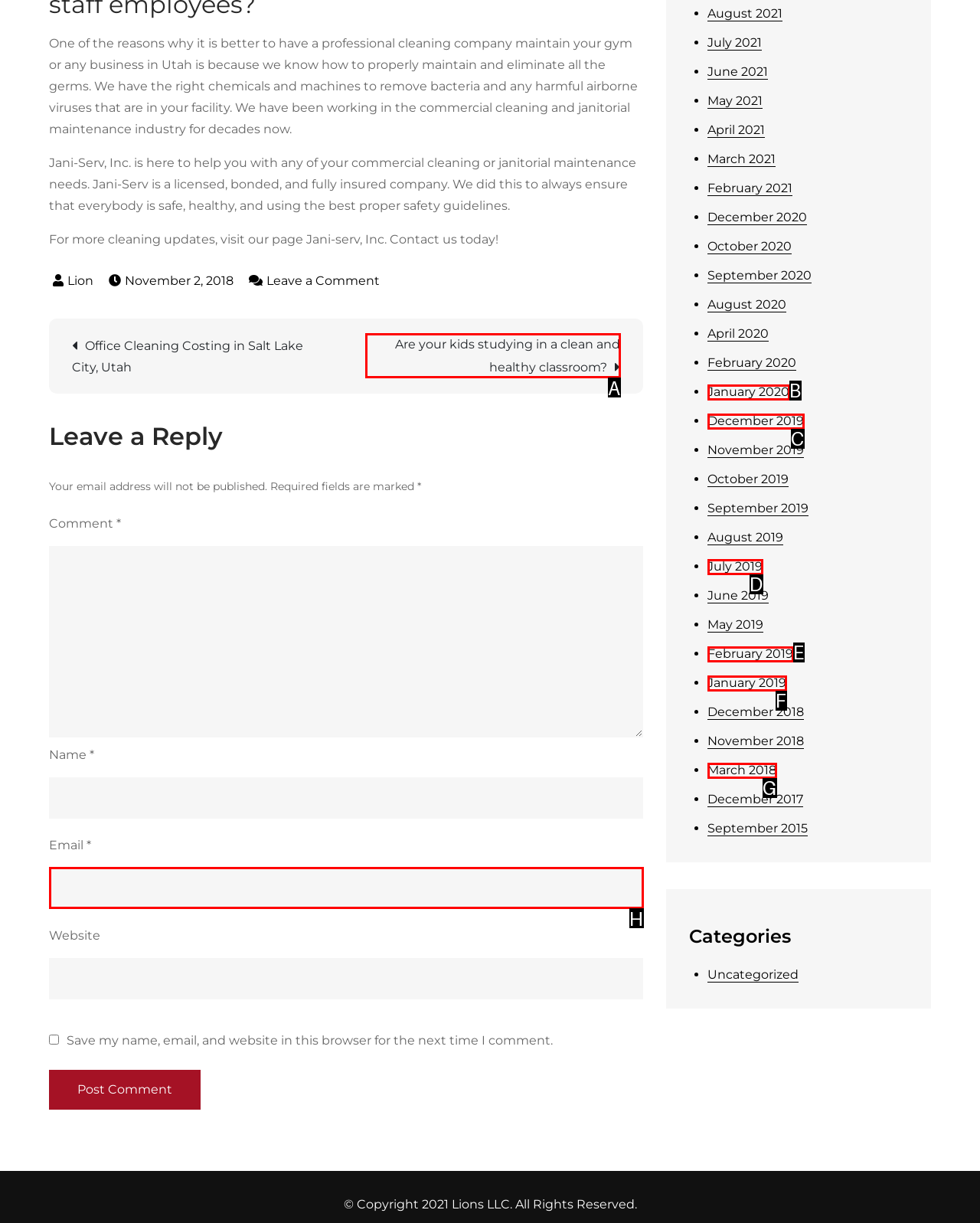Determine which option matches the description: parent_node: Email * aria-describedby="email-notes" name="email". Answer using the letter of the option.

H